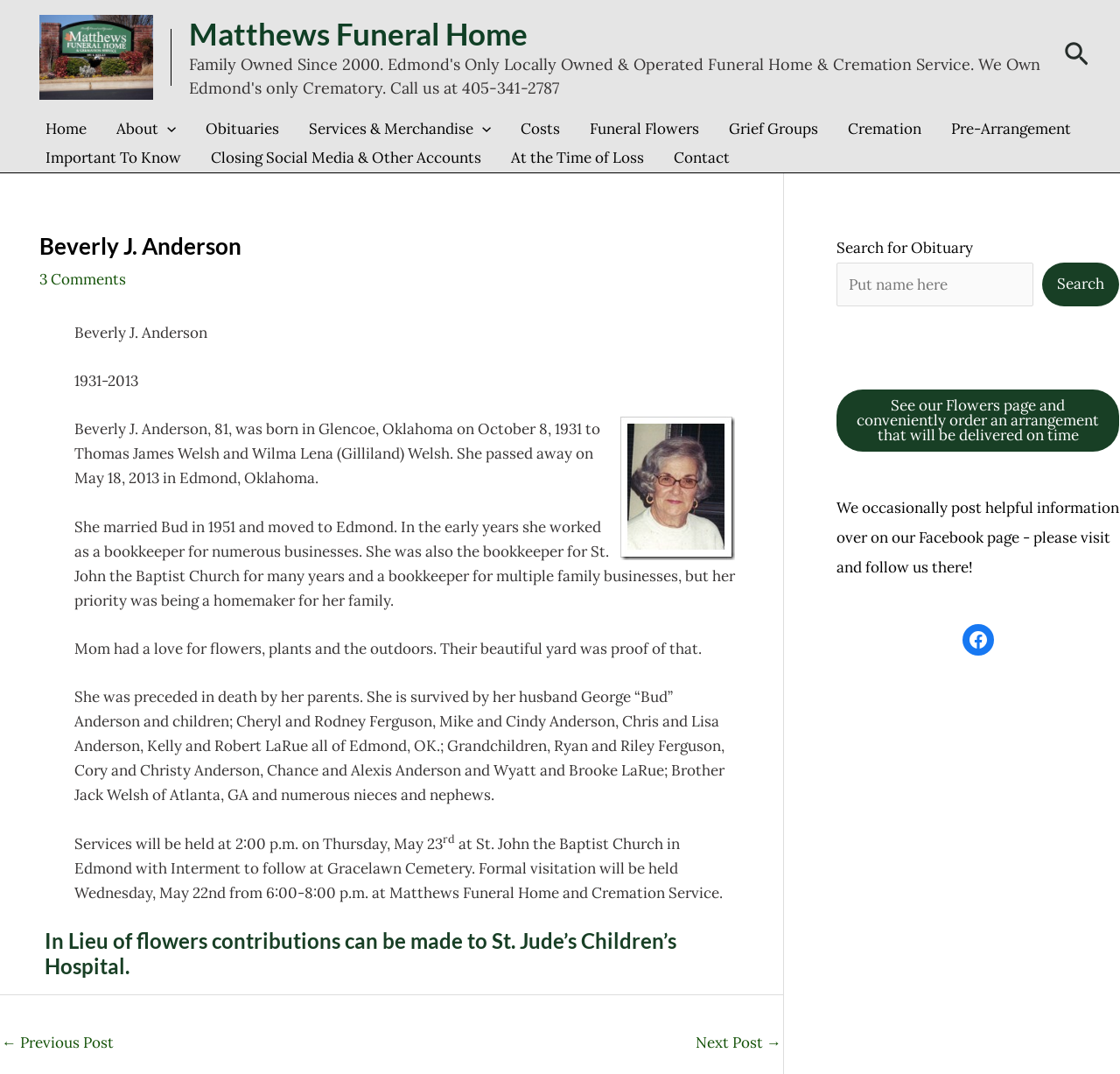Using a single word or phrase, answer the following question: 
What is the name of the deceased?

Beverly J. Anderson